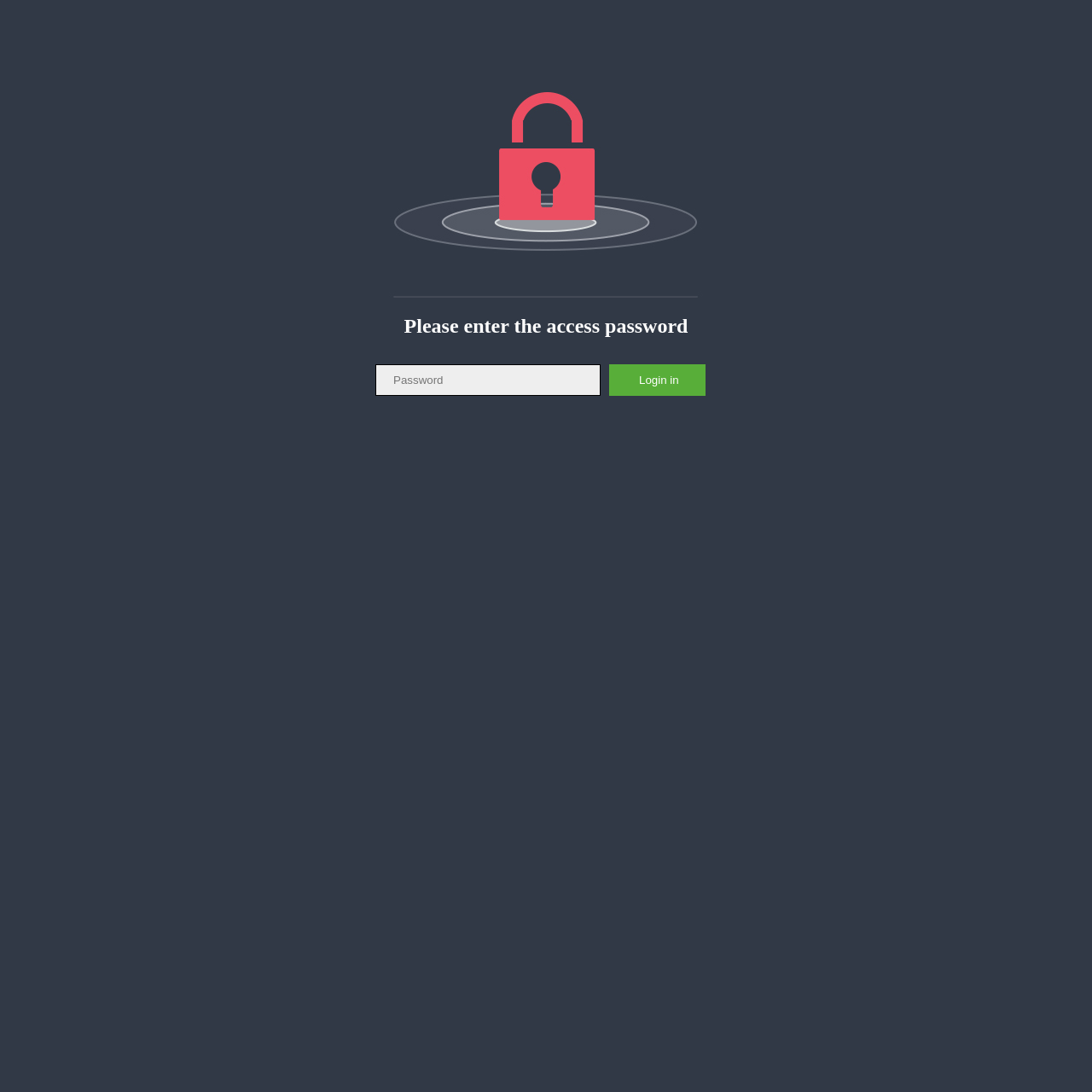Find the bounding box coordinates corresponding to the UI element with the description: "name="submit" value="Login in"". The coordinates should be formatted as [left, top, right, bottom], with values as floats between 0 and 1.

[0.558, 0.334, 0.646, 0.363]